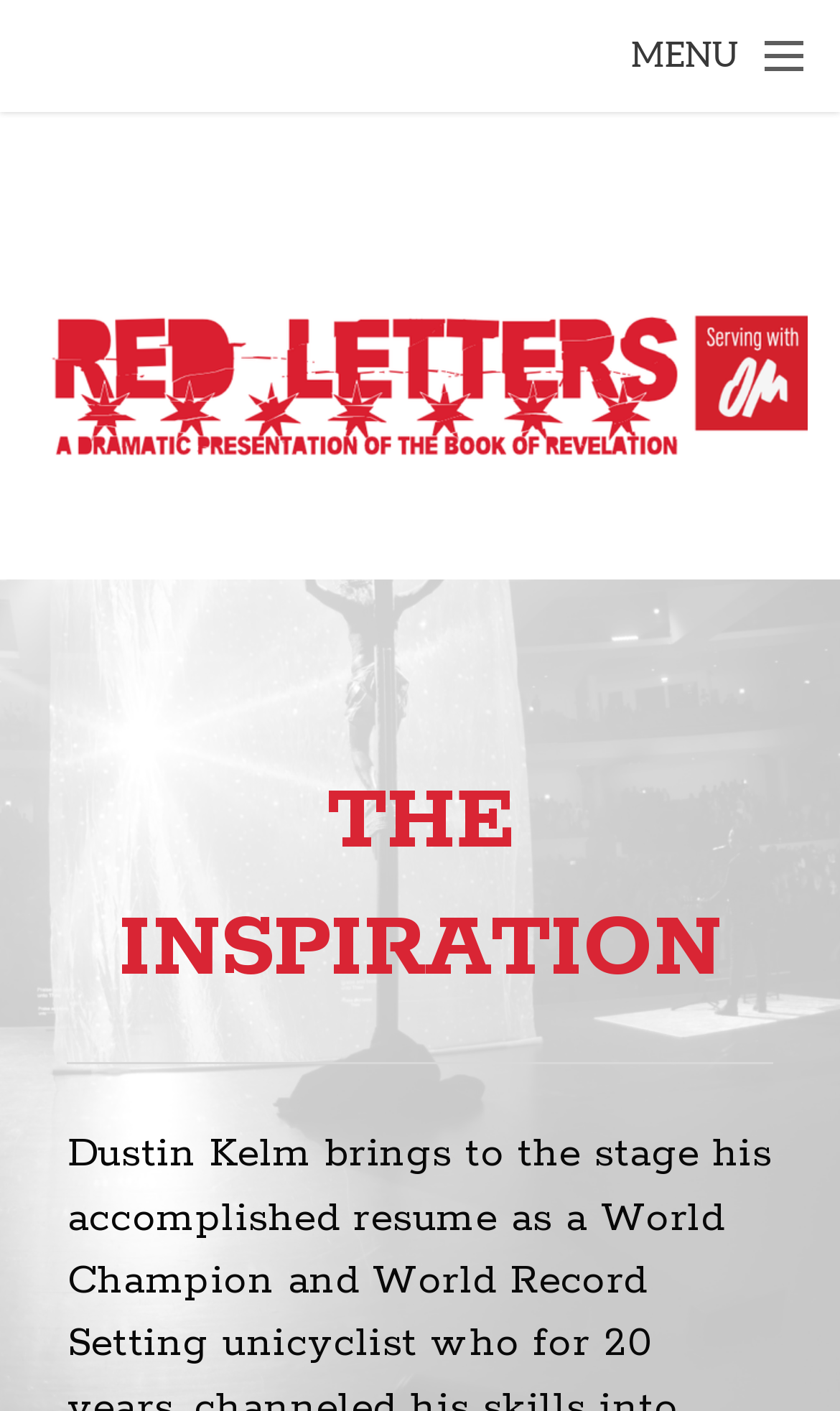Using the given element description, provide the bounding box coordinates (top-left x, top-left y, bottom-right x, bottom-right y) for the corresponding UI element in the screenshot: Menu

[0.7, 0.0, 1.0, 0.079]